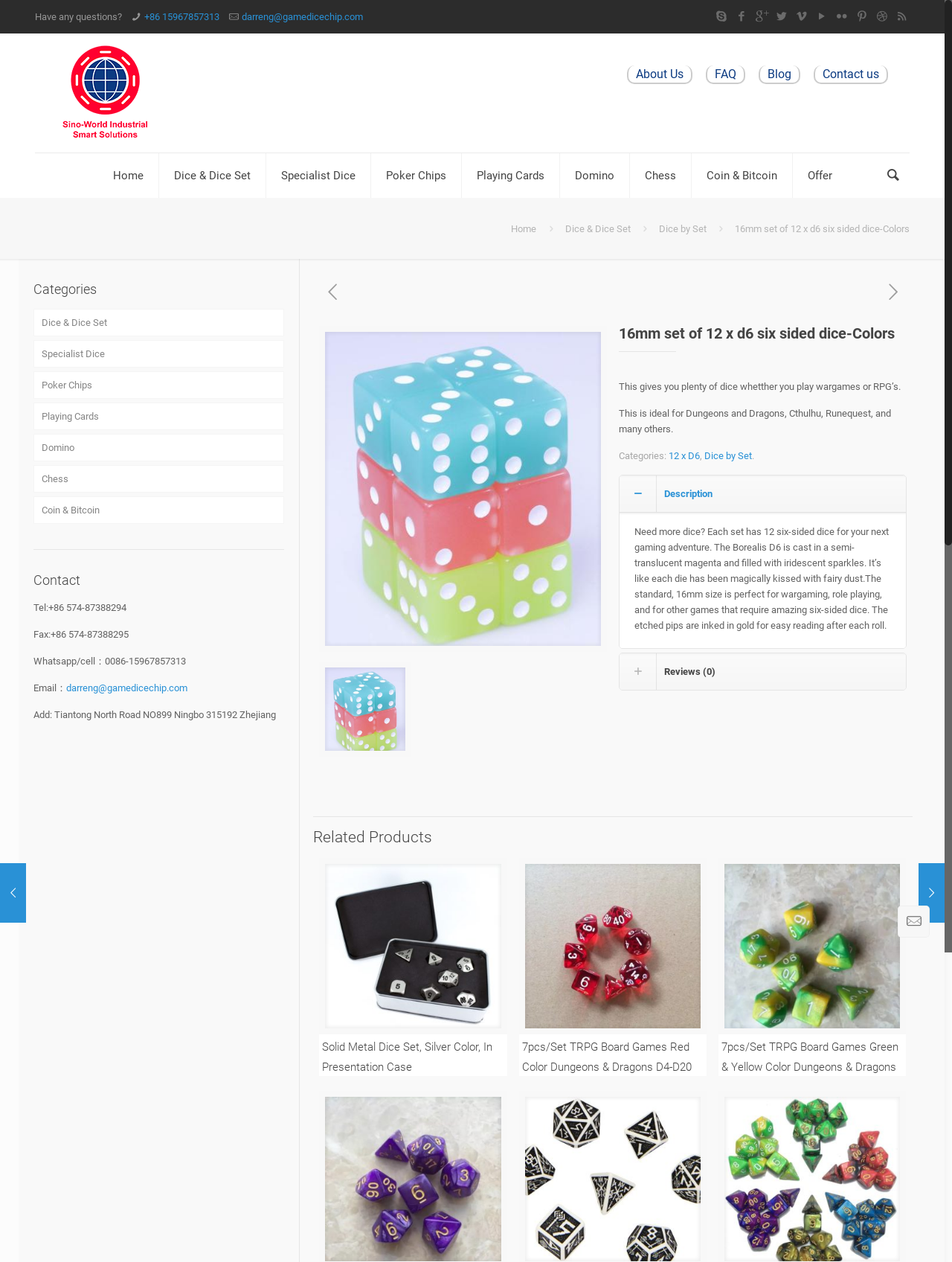How many dice are in each set?
Based on the image, respond with a single word or phrase.

12